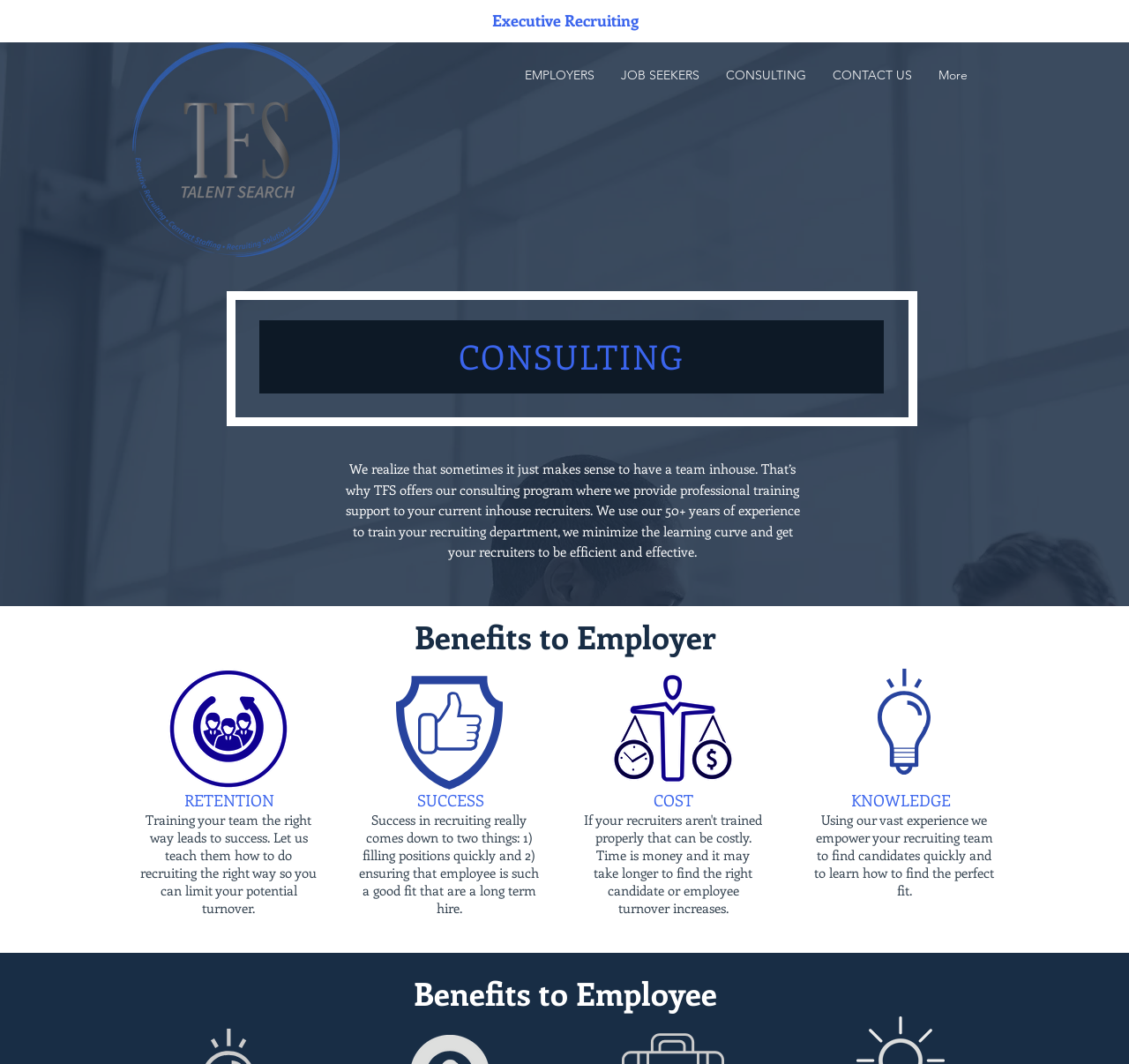Extract the bounding box coordinates for the HTML element that matches this description: "CONSULTING". The coordinates should be four float numbers between 0 and 1, i.e., [left, top, right, bottom].

[0.631, 0.056, 0.726, 0.085]